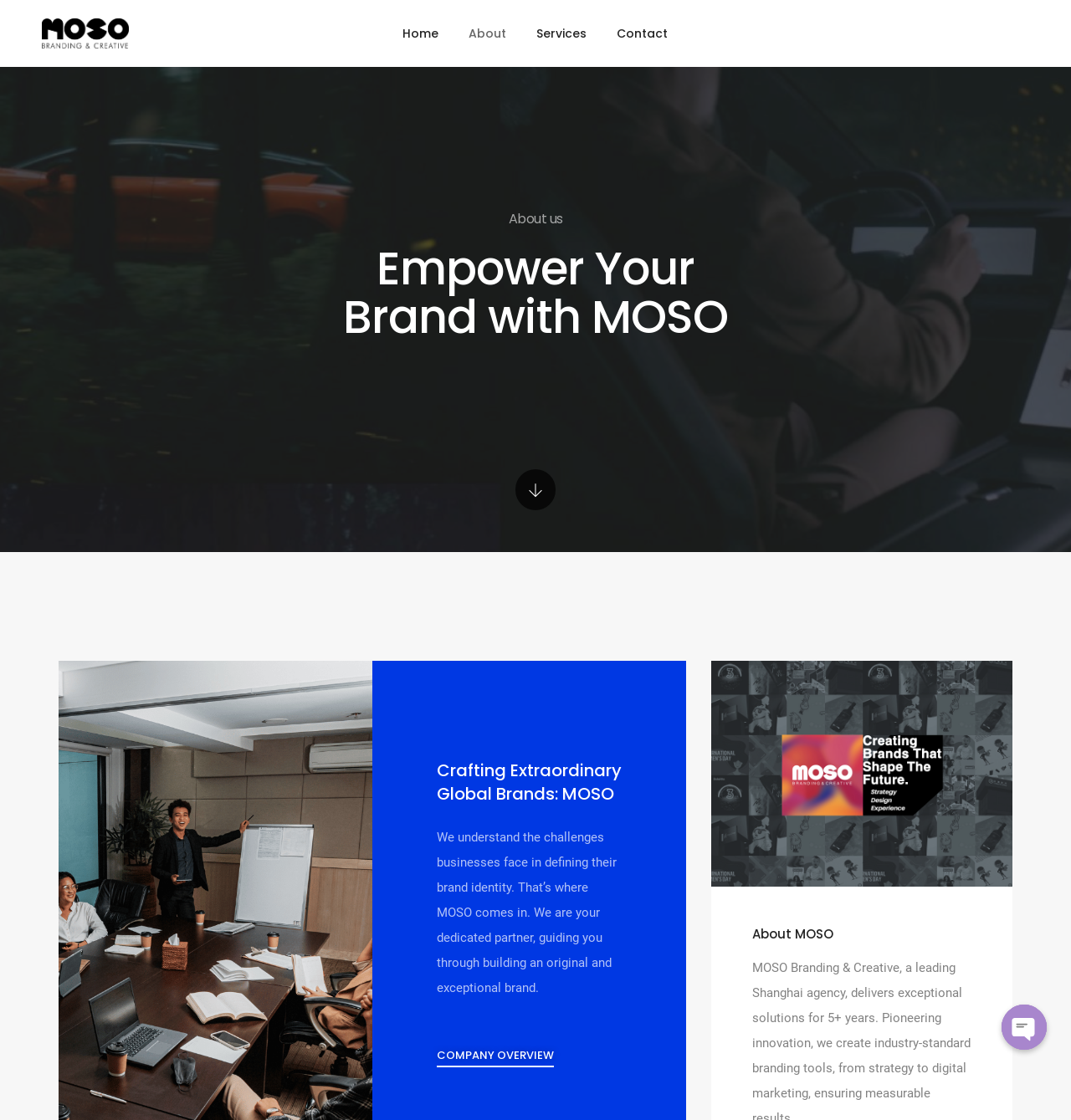Specify the bounding box coordinates of the area to click in order to follow the given instruction: "Read the About us heading."

[0.475, 0.188, 0.525, 0.203]